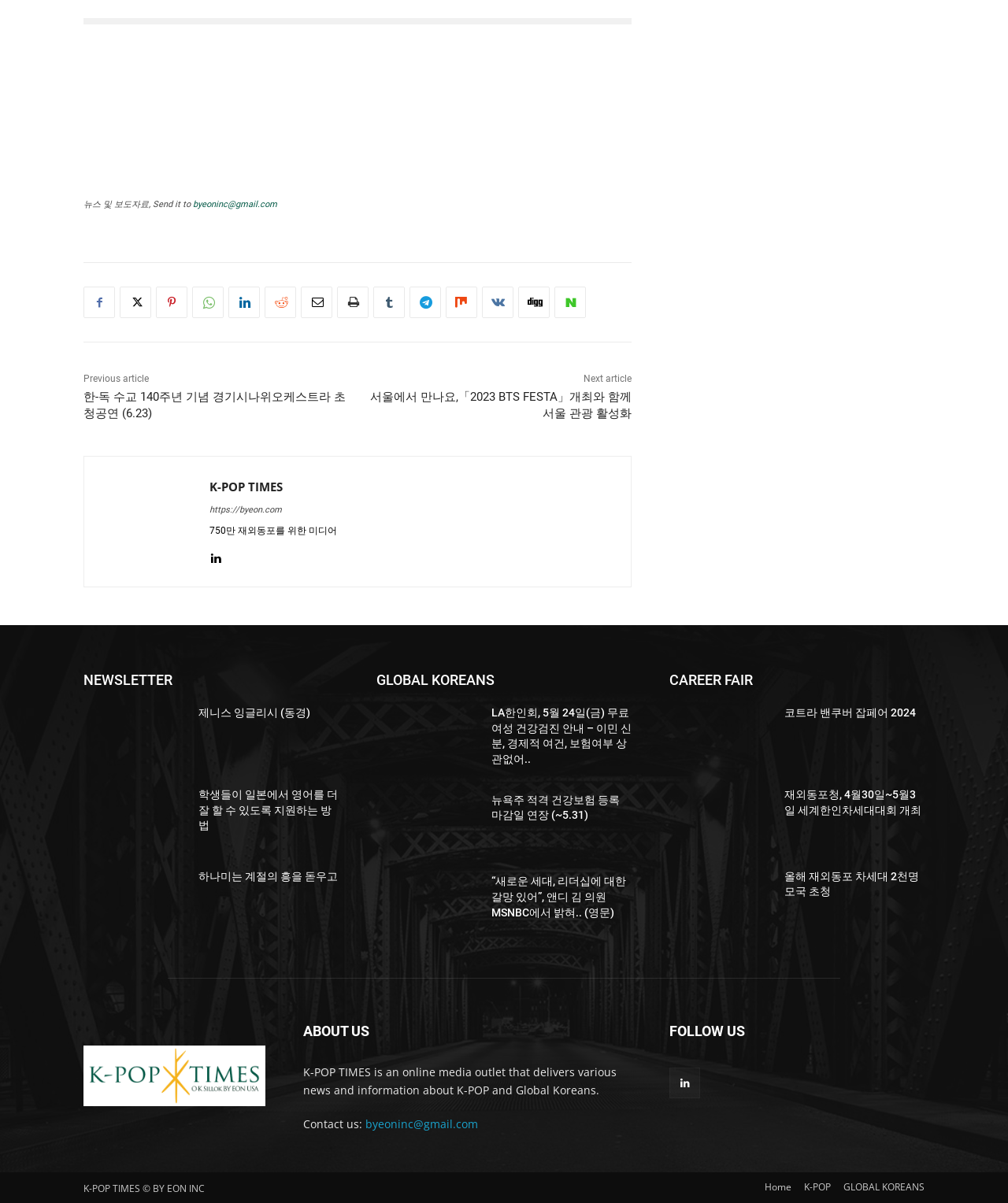Determine the bounding box coordinates of the element's region needed to click to follow the instruction: "Read the article about 'LA한인회, 5월 24일(금) 무료 여성 건강검진 안내'". Provide these coordinates as four float numbers between 0 and 1, formatted as [left, top, right, bottom].

[0.373, 0.587, 0.475, 0.637]